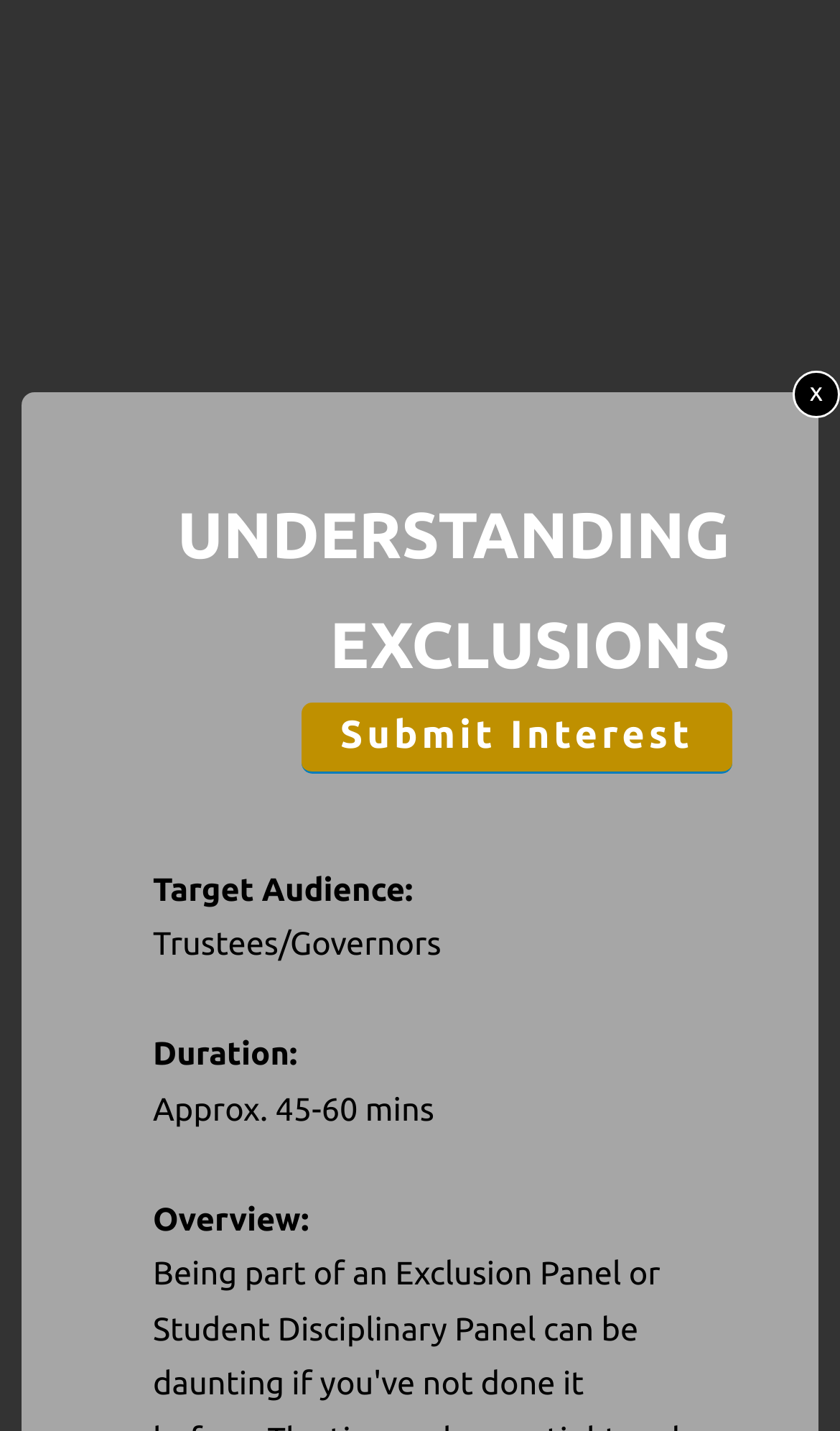What is the topic of the webinar?
Based on the image, give a concise answer in the form of a single word or short phrase.

Understanding Exclusions